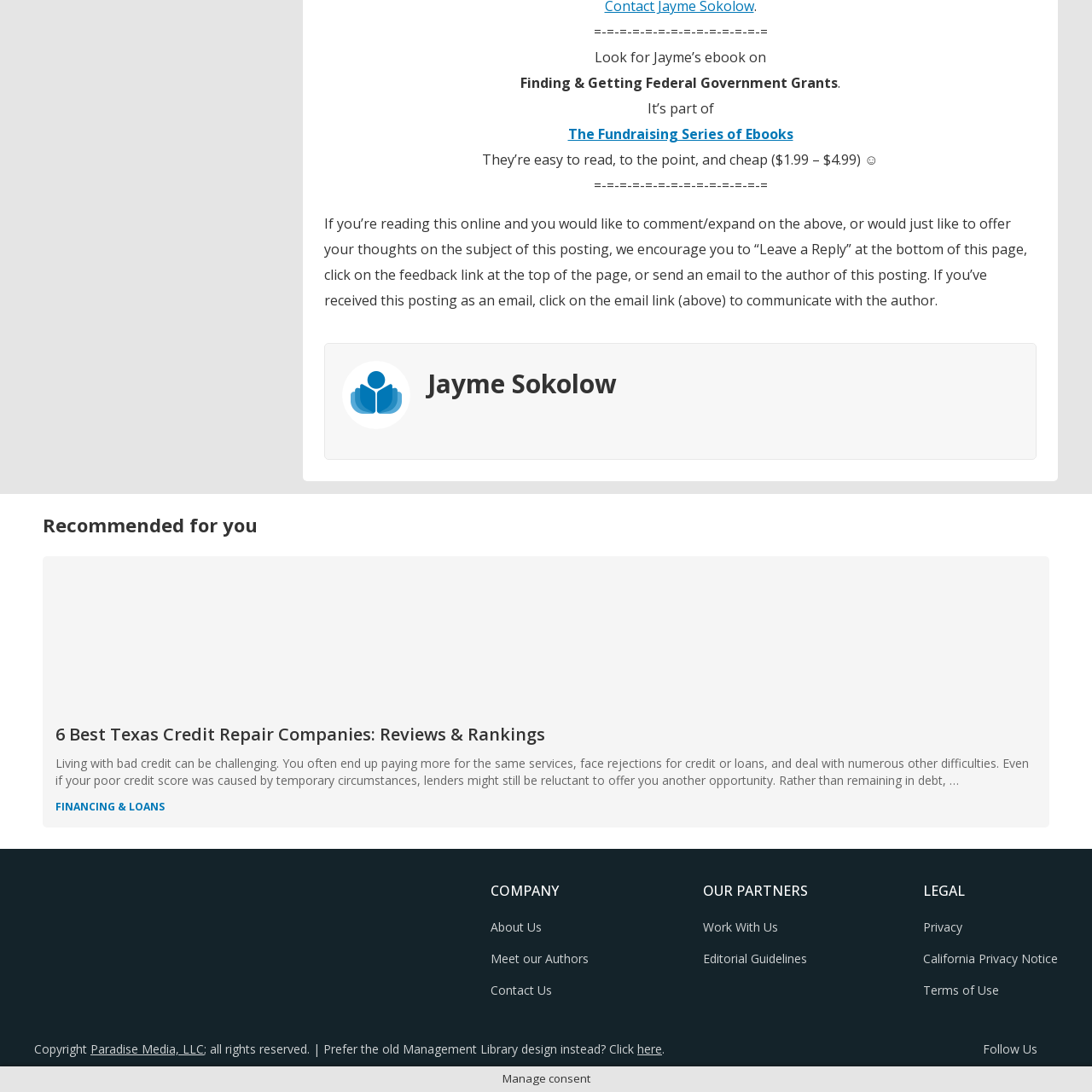What is the topic of the ebook?
Inspect the image enclosed by the red bounding box and provide a detailed and comprehensive answer to the question.

The topic of the ebook can be determined by reading the surrounding text, which indicates that the ebook is related to federal government grants. This is likely the main topic or focus of the ebook.